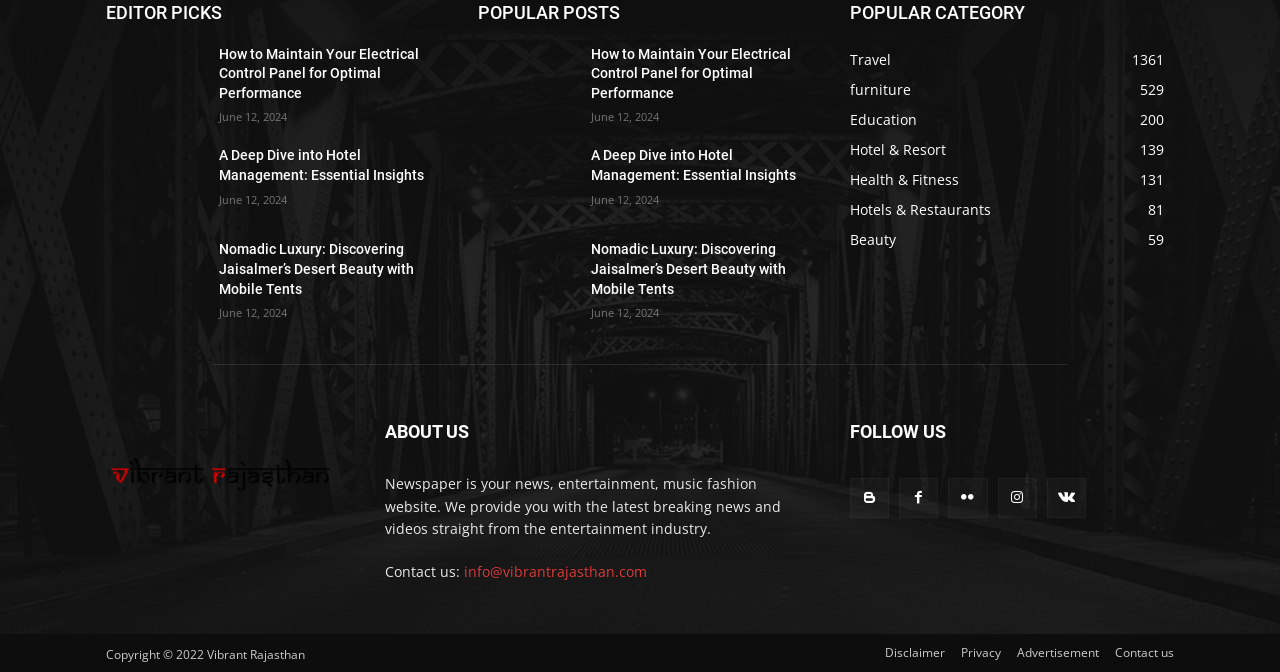Could you find the bounding box coordinates of the clickable area to complete this instruction: "Click on the 'How to Maintain Your Electrical Control Panel for Optimal Performance' article"?

[0.083, 0.065, 0.159, 0.166]